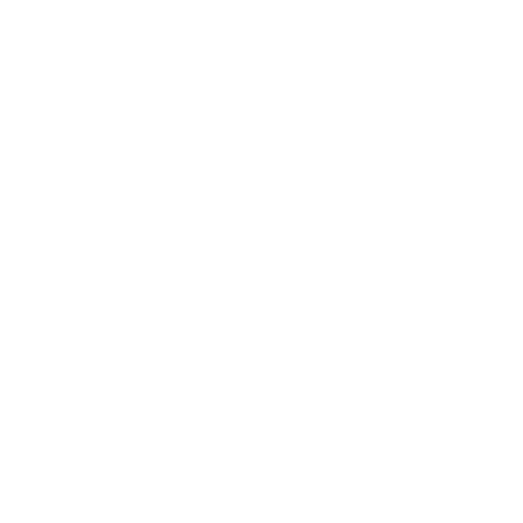Utilize the details in the image to give a detailed response to the question: How many hours does the battery enable playback?

According to the caption, the large-capacity built-in battery of the speaker enables 6 to 8 hours of playback, making it suitable for extended use.